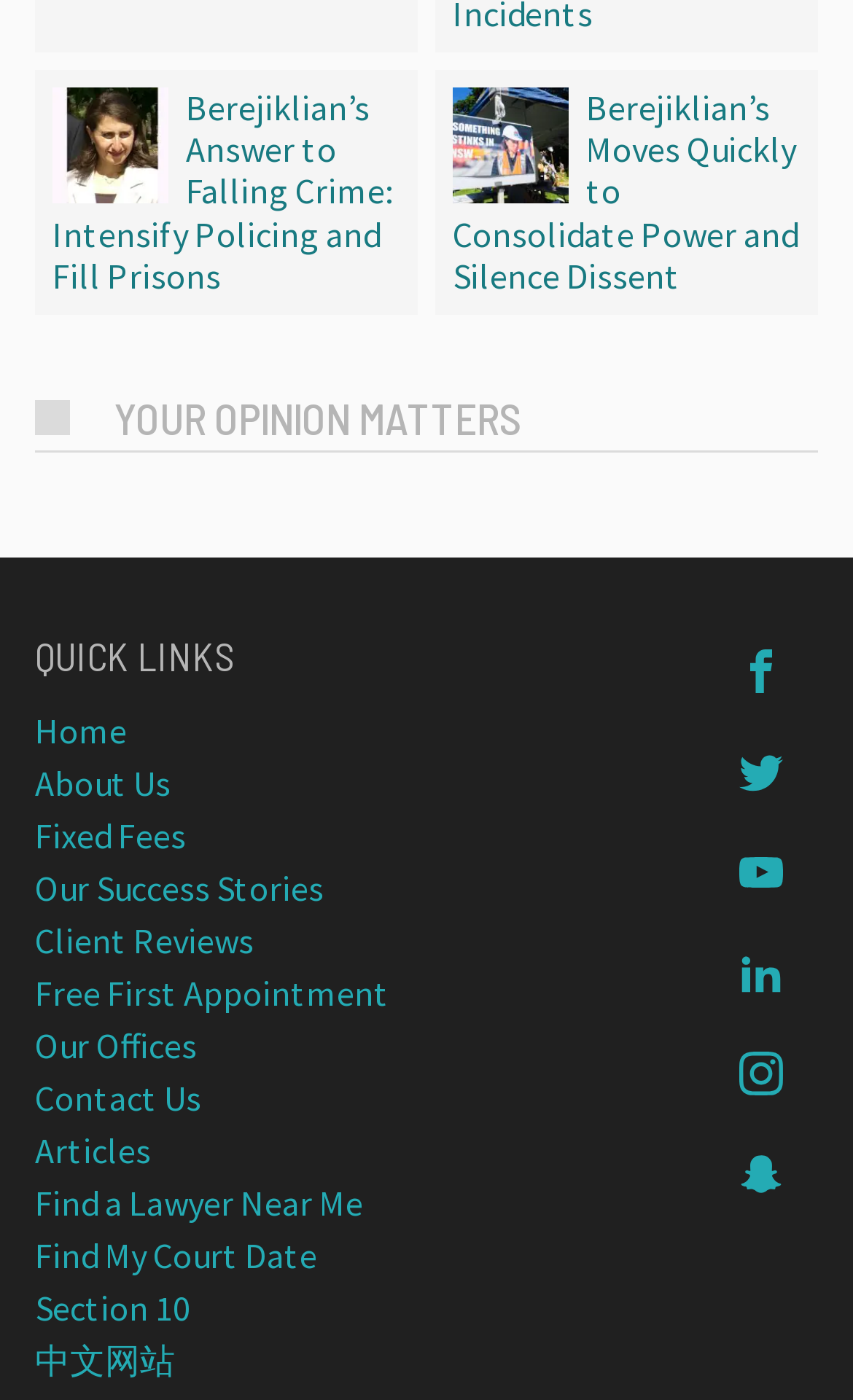Locate the bounding box coordinates of the clickable area to execute the instruction: "View 'Client Reviews'". Provide the coordinates as four float numbers between 0 and 1, represented as [left, top, right, bottom].

[0.041, 0.656, 0.297, 0.687]